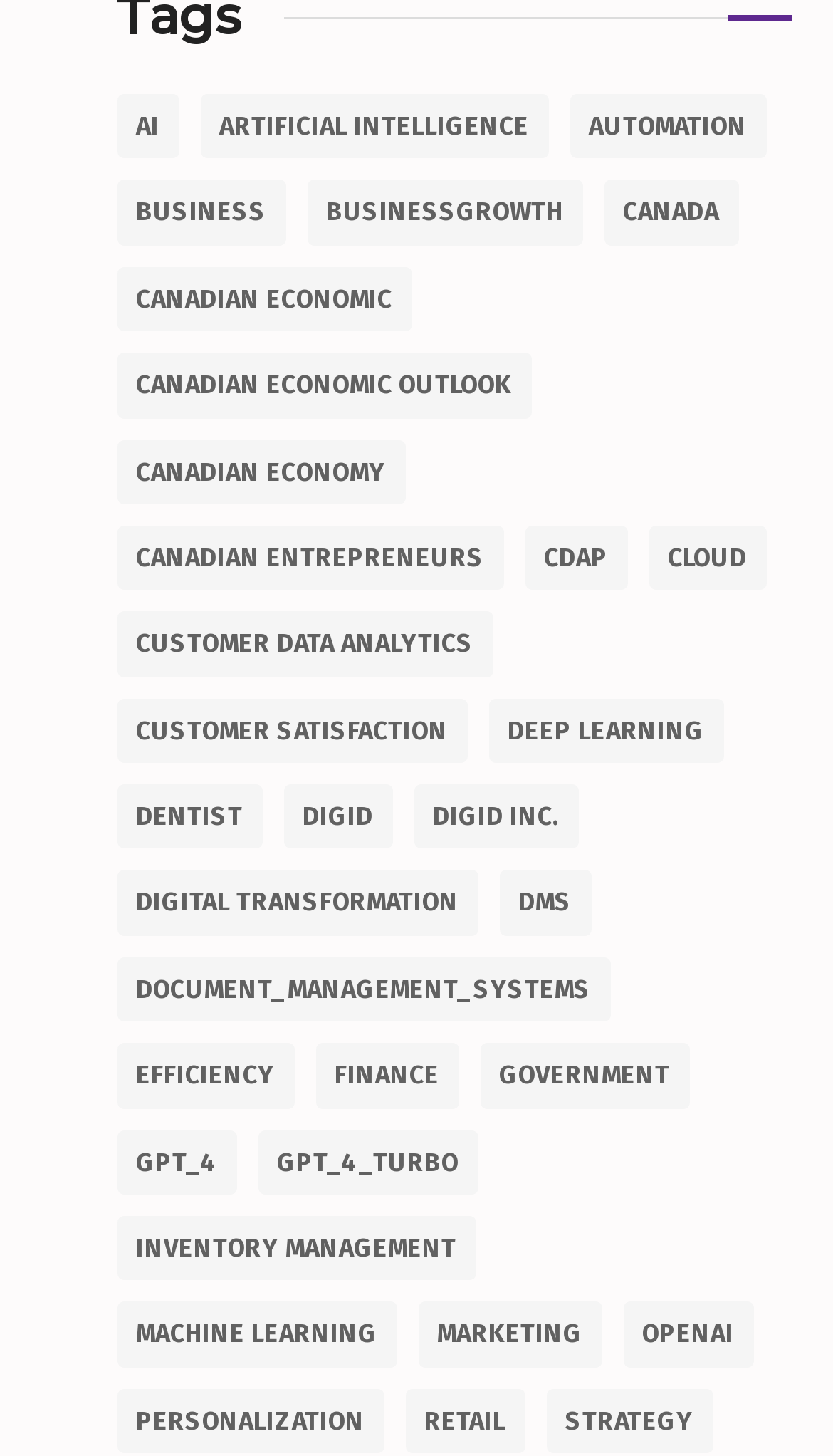Determine the bounding box coordinates for the clickable element required to fulfill the instruction: "View Canadian economic outlook". Provide the coordinates as four float numbers between 0 and 1, i.e., [left, top, right, bottom].

[0.14, 0.242, 0.637, 0.287]